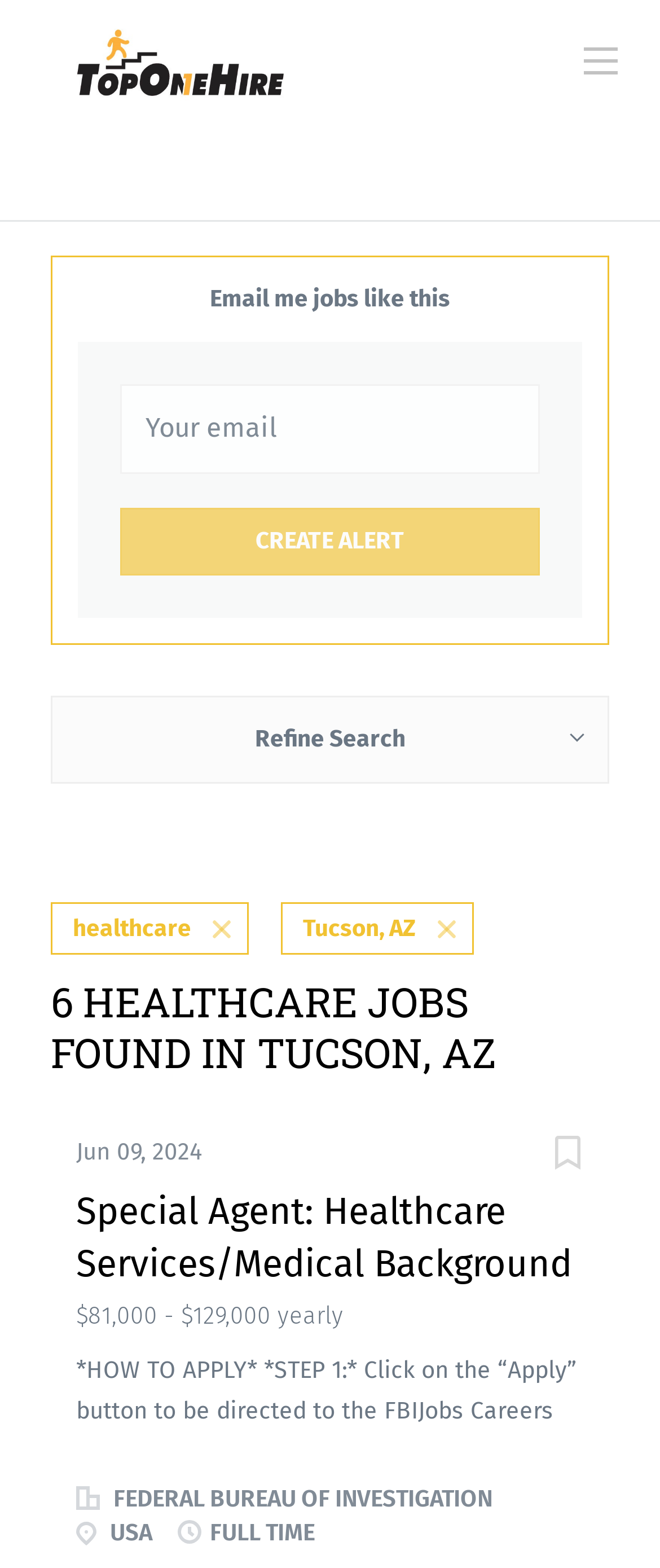Find the bounding box coordinates of the element's region that should be clicked in order to follow the given instruction: "View Special Agent job". The coordinates should consist of four float numbers between 0 and 1, i.e., [left, top, right, bottom].

[0.115, 0.758, 0.867, 0.821]